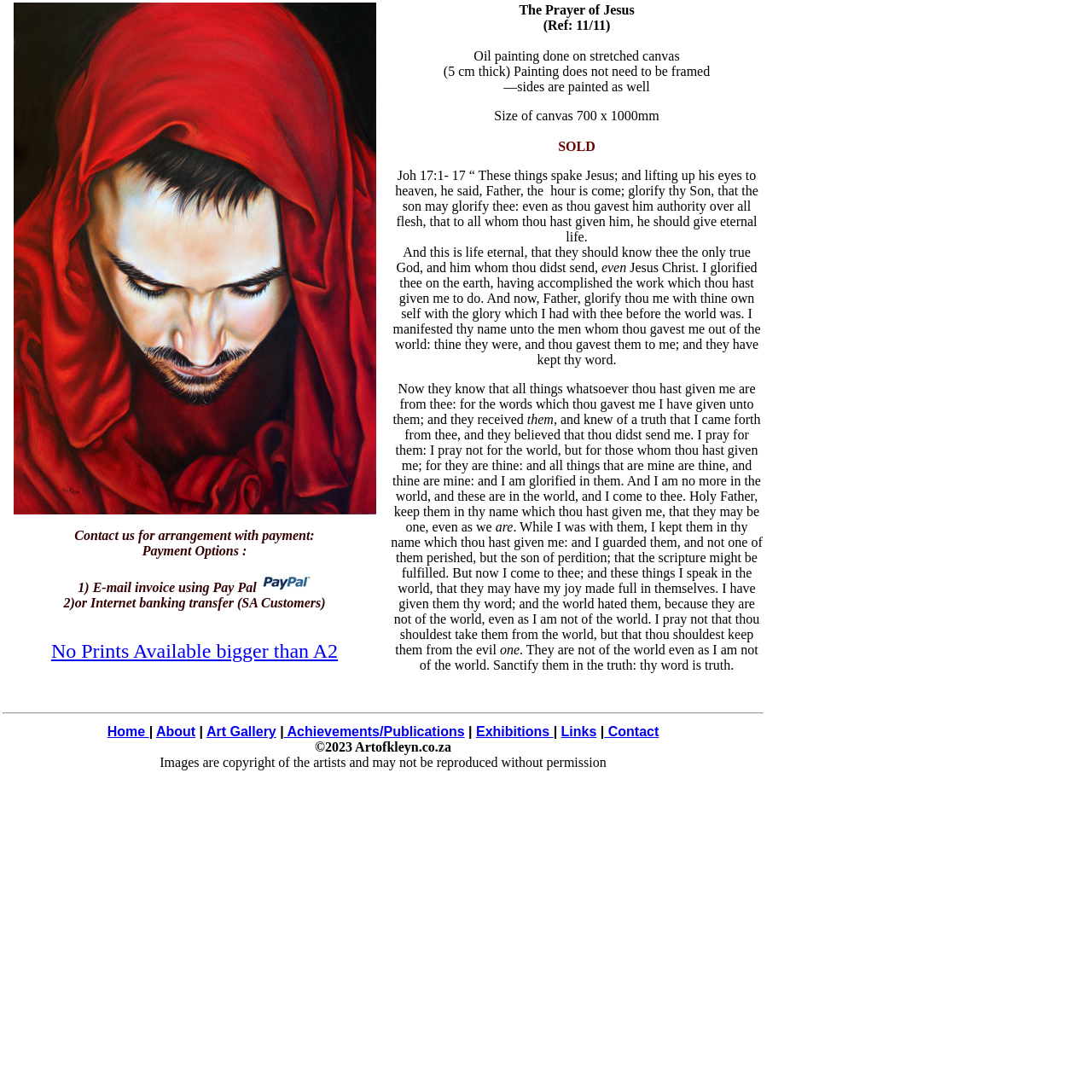Provide the bounding box coordinates of the section that needs to be clicked to accomplish the following instruction: "Click the 'Home' link."

[0.098, 0.663, 0.136, 0.677]